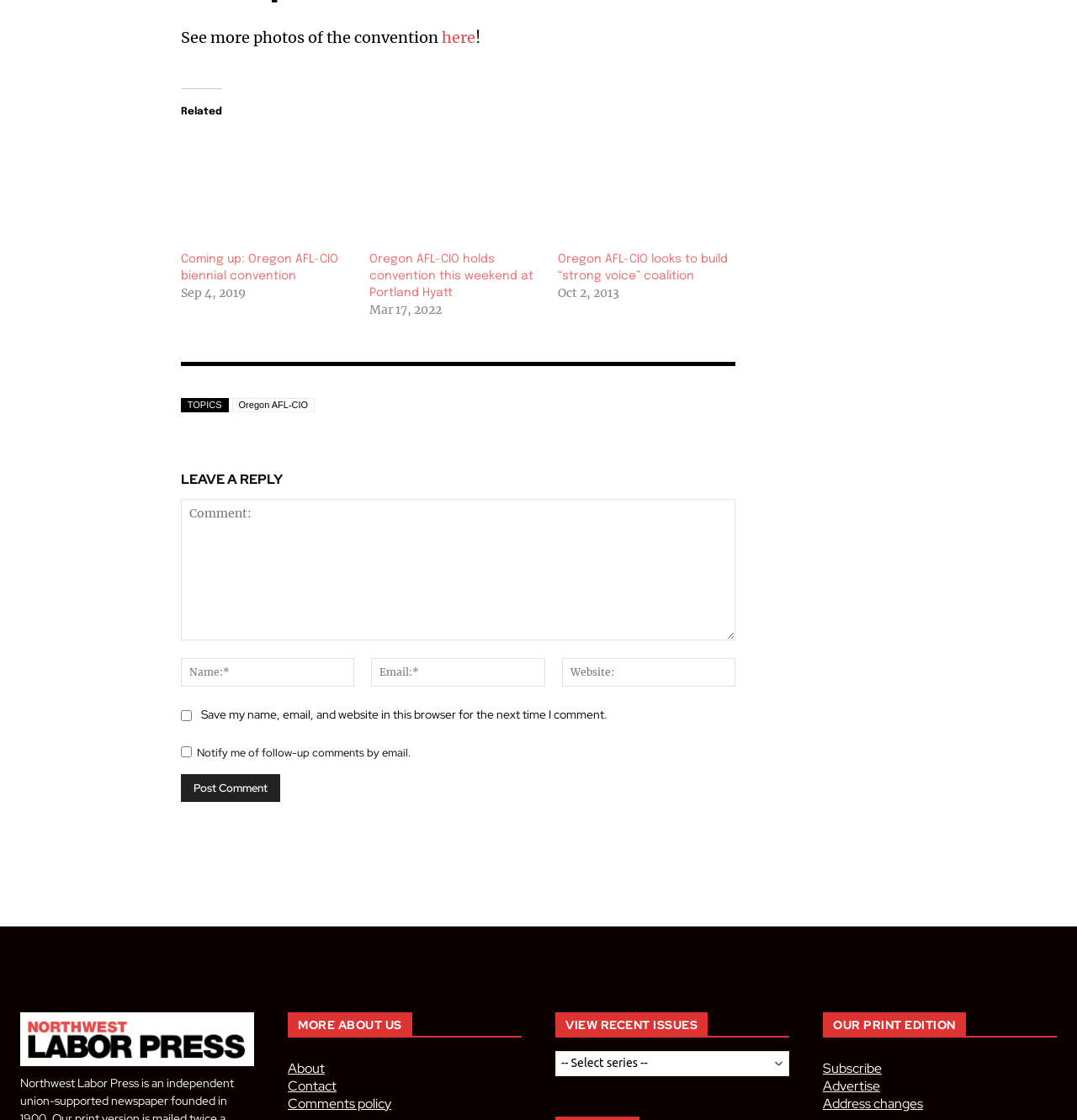Please answer the following question using a single word or phrase: 
What is the name of the publication?

NW Labor Press